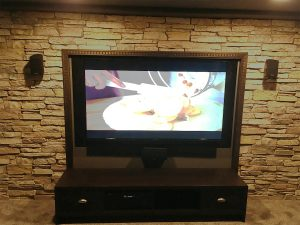What is displayed on the television?
Look at the image and provide a short answer using one word or a phrase.

A culinary moment